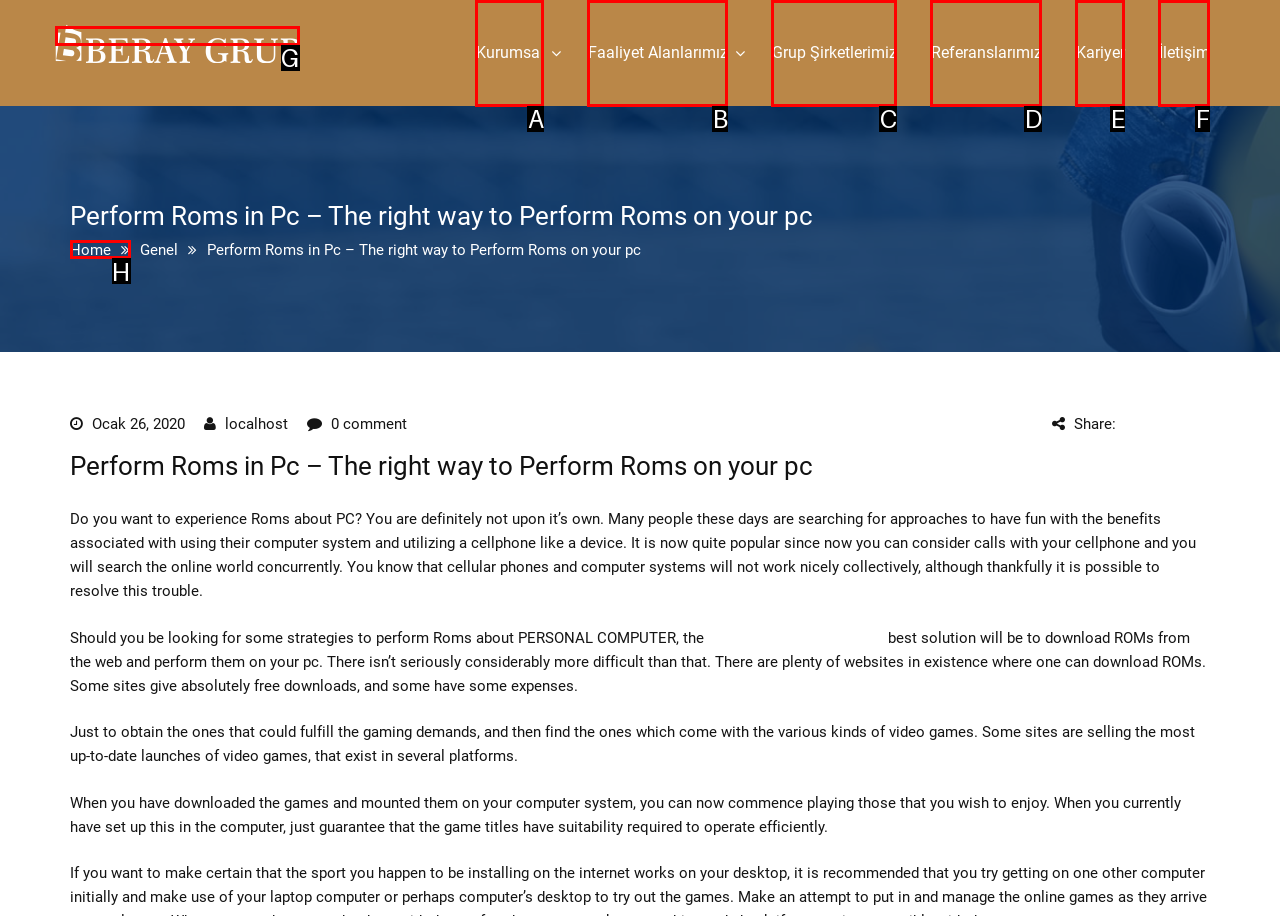Identify the HTML element that matches the description: Kurumsal. Provide the letter of the correct option from the choices.

A